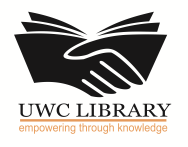What is the tagline of the UWC Library?
Using the image, elaborate on the answer with as much detail as possible.

The tagline of the UWC Library is 'empowering through knowledge', which reflects the library's commitment to facilitating access to information and its role as a vital resource for students and researchers at the university.